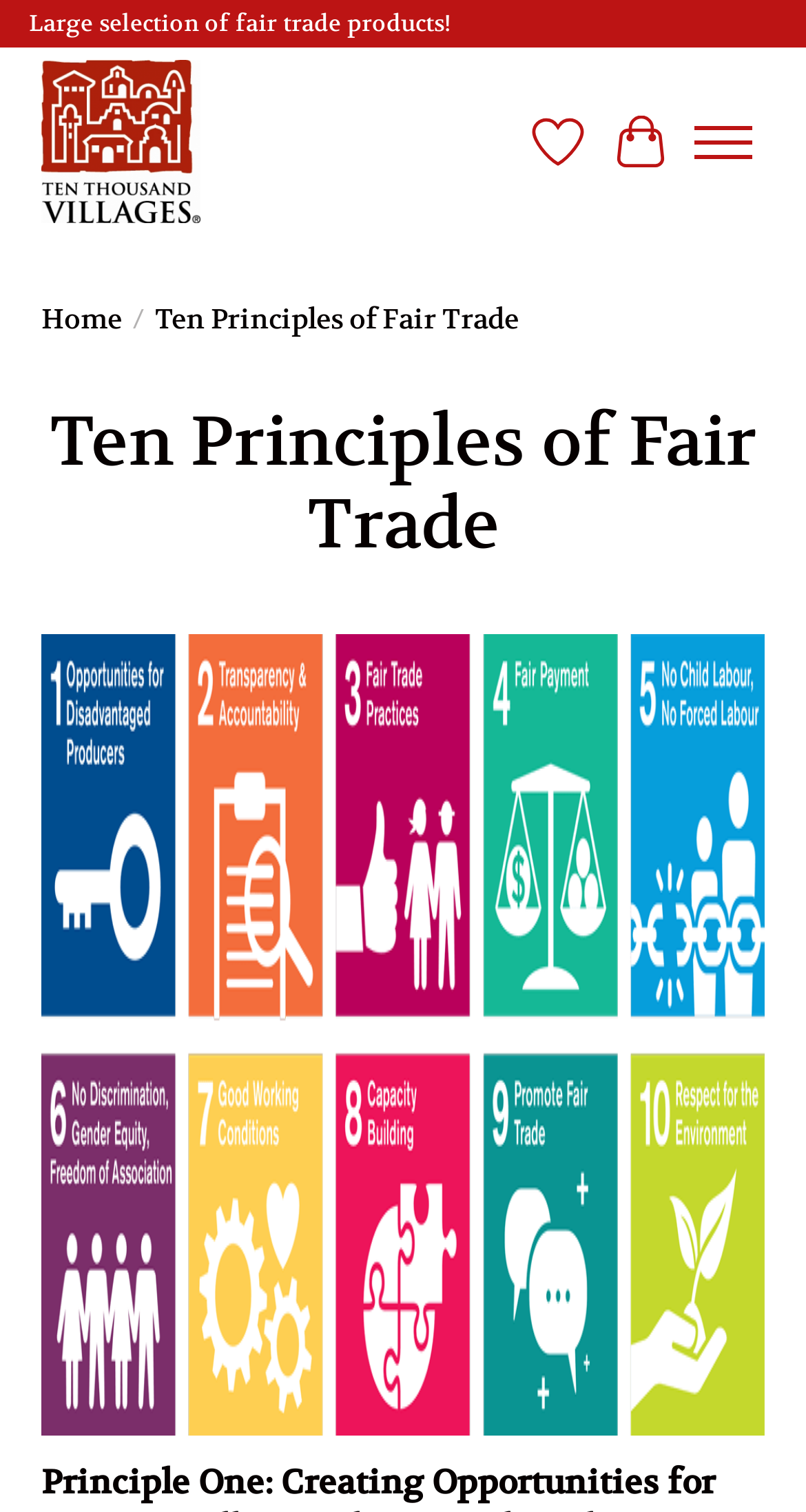Answer this question in one word or a short phrase: What is the purpose of the button with a cart icon?

Toggle cart